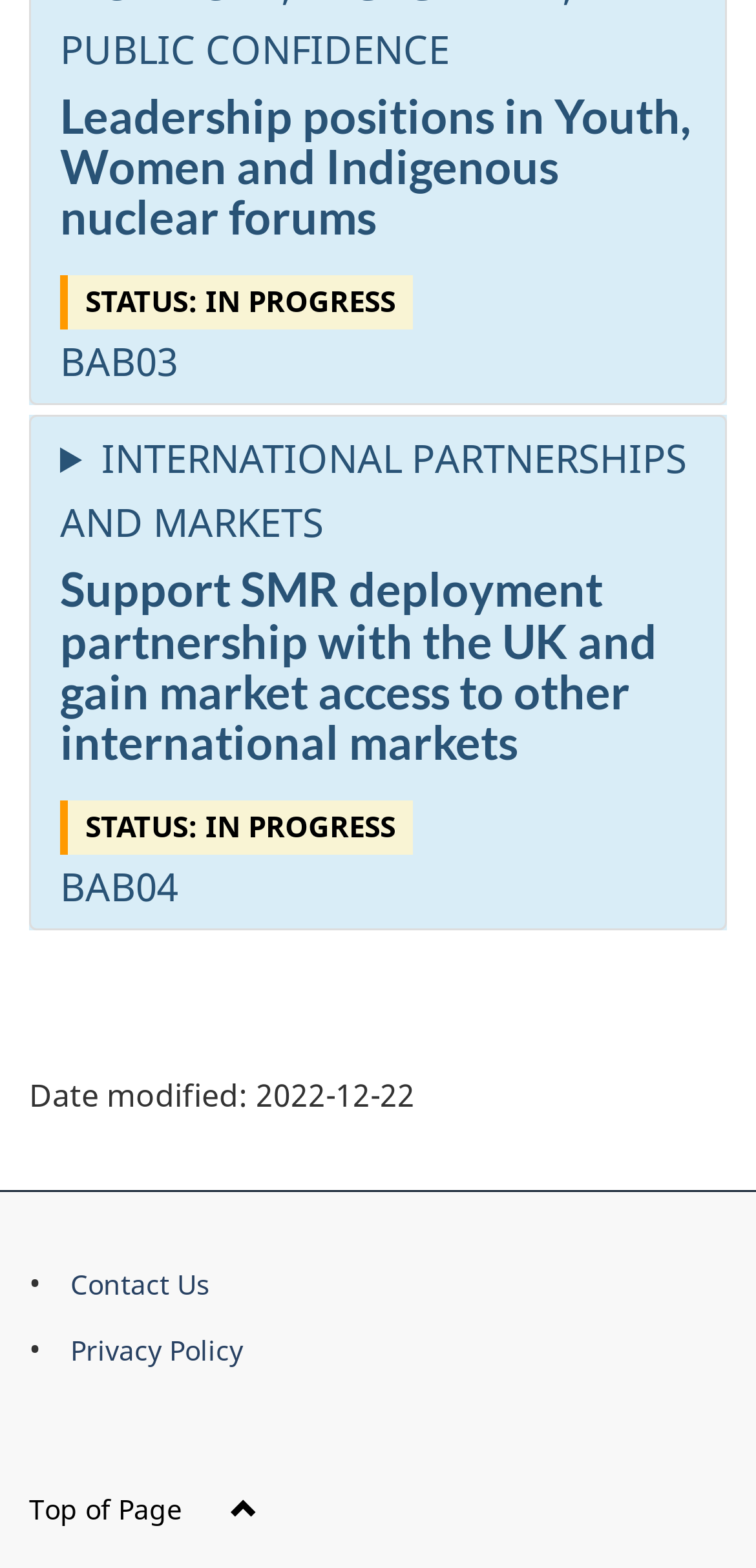What is the status of the SMR deployment partnership?
Provide a detailed and extensive answer to the question.

The status of the SMR deployment partnership can be found in the disclosure triangle element, which has the text 'INTERNATIONAL PARTNERSHIPS AND MARKETS Support SMR deployment partnership with the UK and gain market access to other international markets STATUS: IN PROGRESS BAB04'. The status is explicitly mentioned as 'IN PROGRESS'.